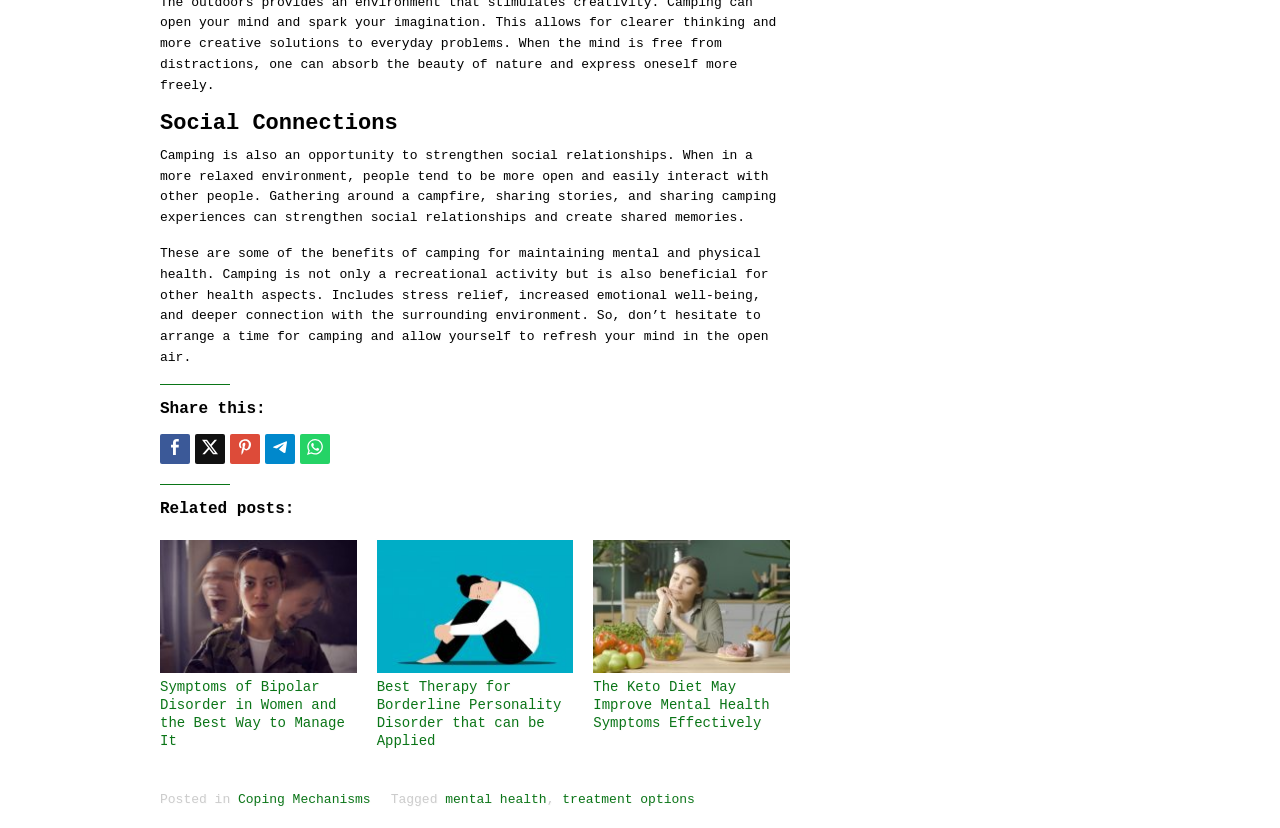Identify the bounding box coordinates for the UI element that matches this description: "title="Whatsapp"".

[0.234, 0.525, 0.258, 0.561]